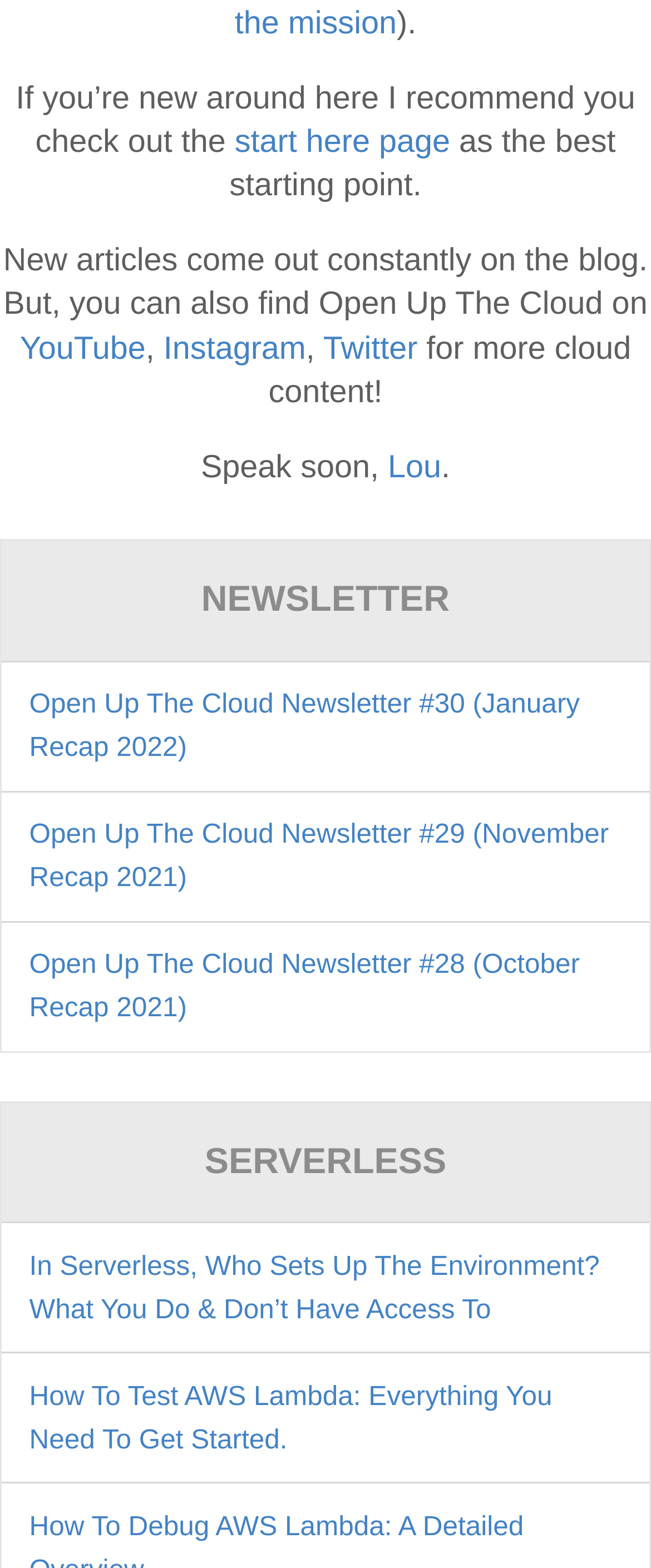Can you show the bounding box coordinates of the region to click on to complete the task described in the instruction: "learn about serverless"?

[0.045, 0.798, 0.921, 0.845]